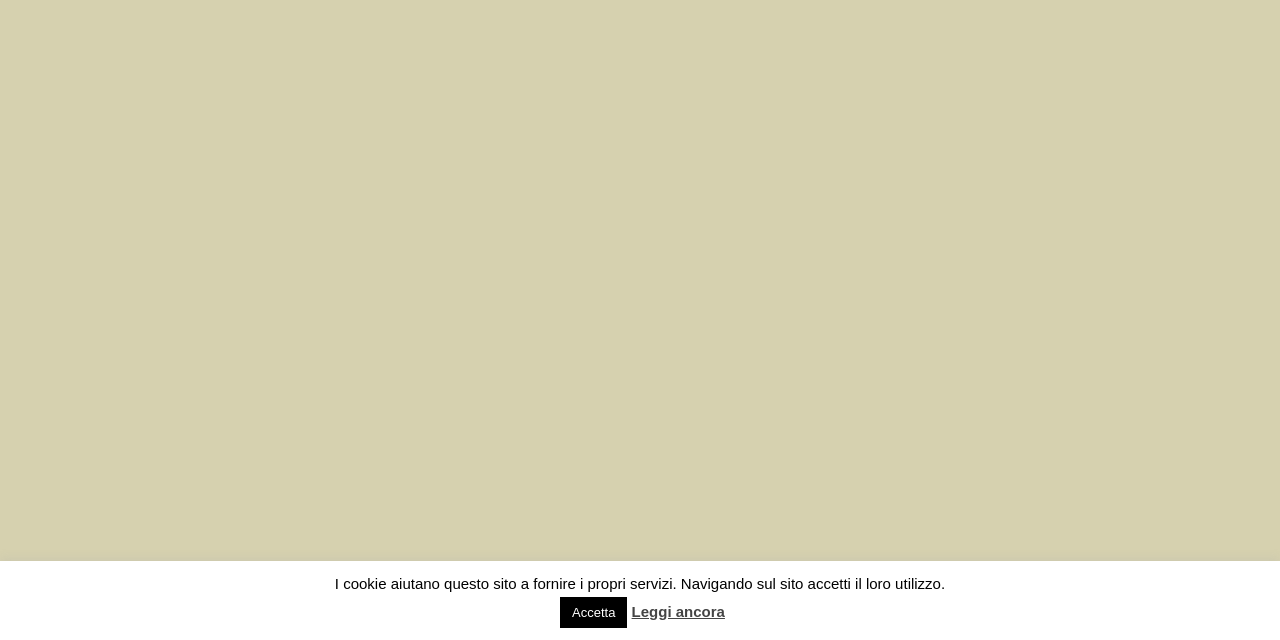Locate the UI element described by Accetta and provide its bounding box coordinates. Use the format (top-left x, top-left y, bottom-right x, bottom-right y) with all values as floating point numbers between 0 and 1.

[0.438, 0.933, 0.49, 0.981]